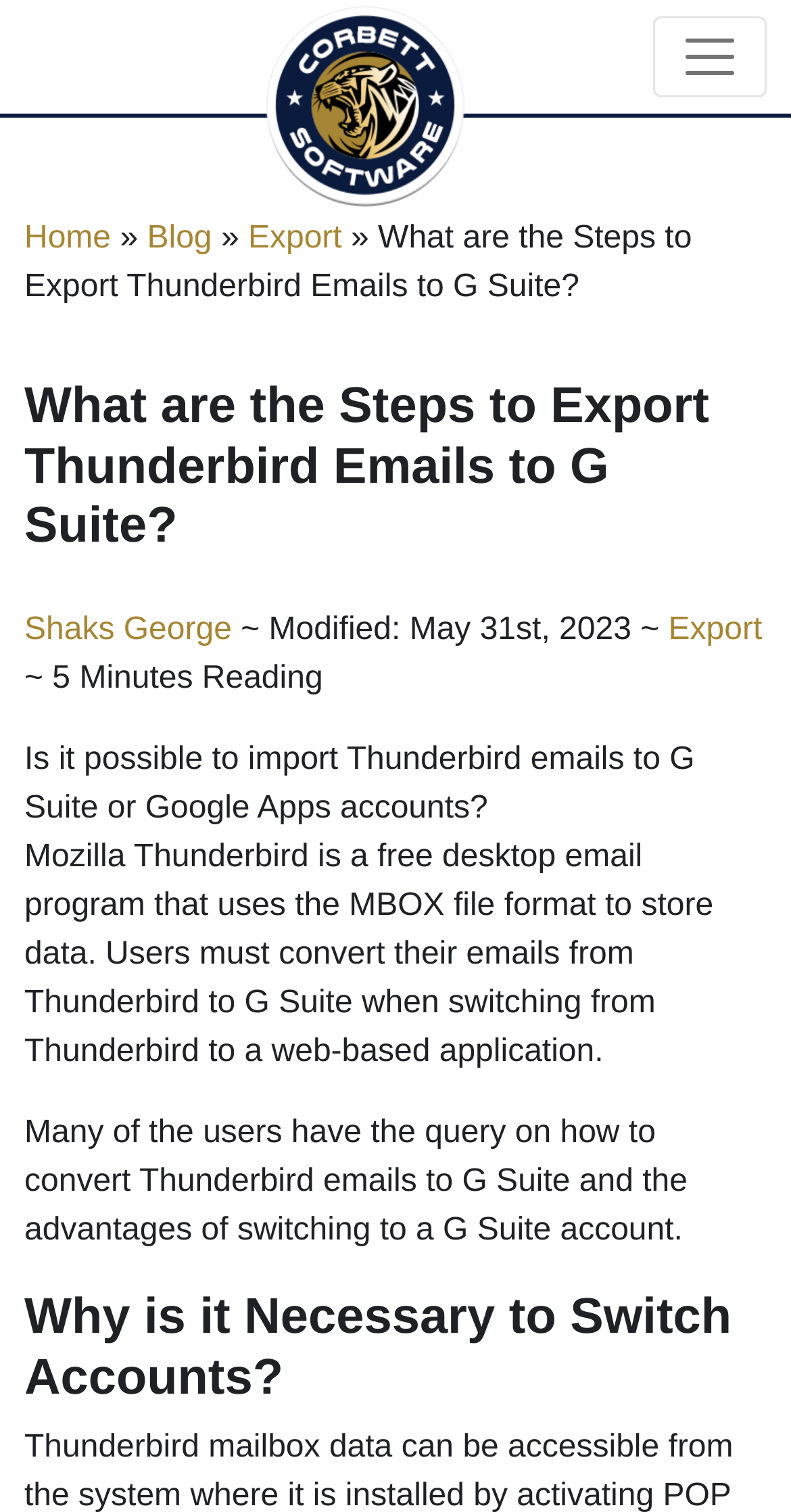Using the details in the image, give a detailed response to the question below:
How long does it take to read the article?

The webpage indicates that the article takes approximately 5 minutes to read, as stated in the static text element '~ 5 Minutes Reading'.